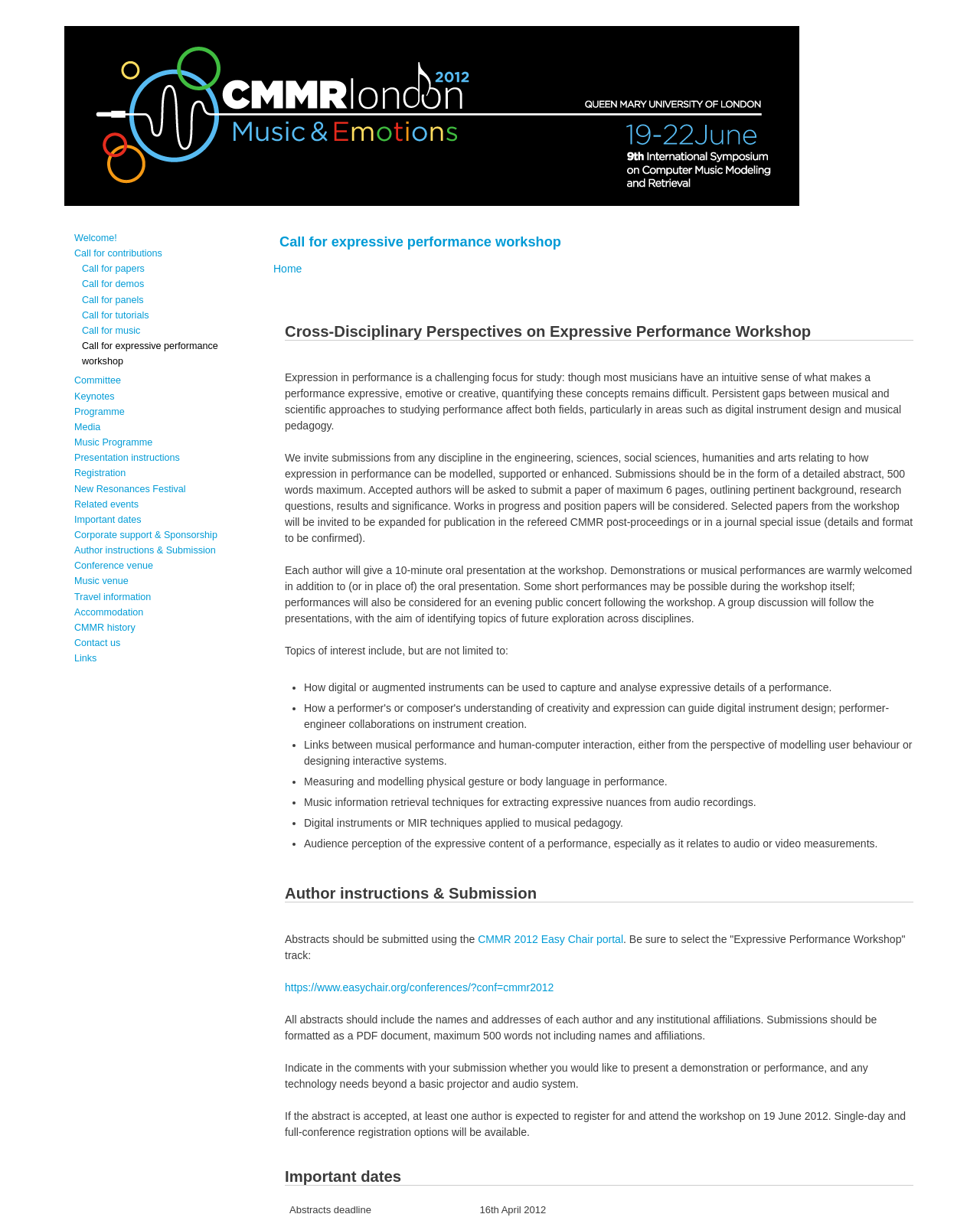Please identify the bounding box coordinates for the region that you need to click to follow this instruction: "Click on the 'Author instructions & Submission' heading".

[0.291, 0.722, 0.932, 0.735]